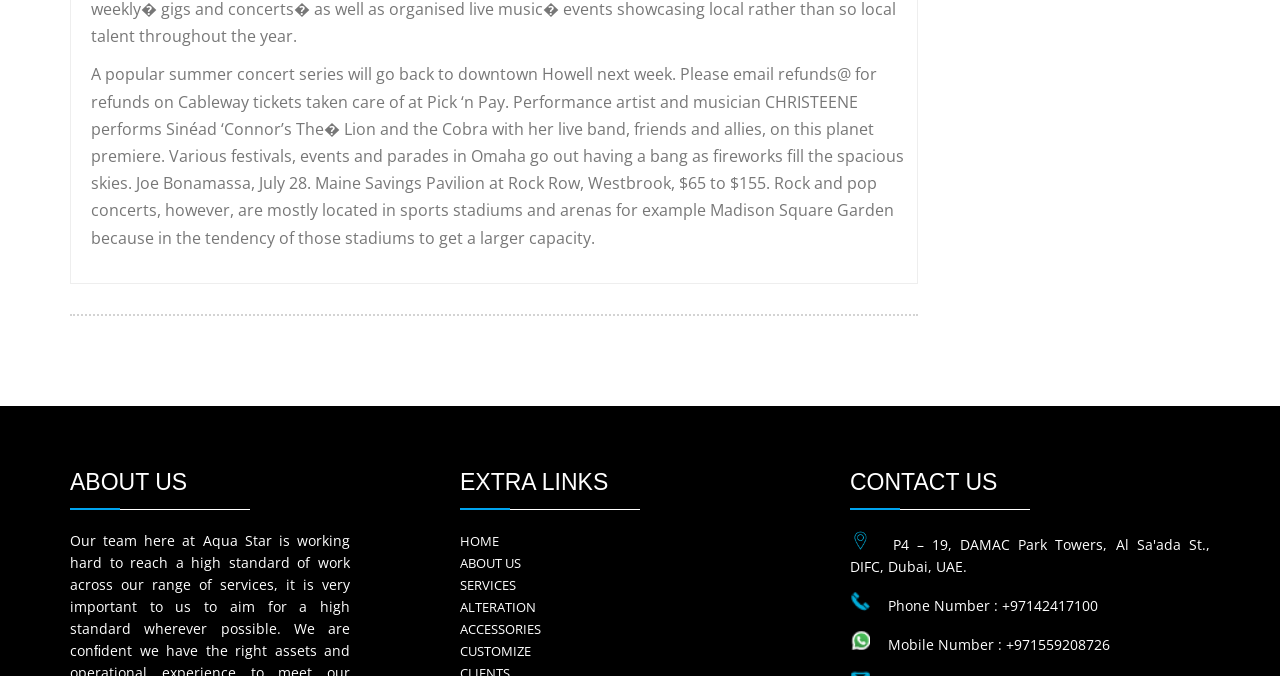Provide a brief response using a word or short phrase to this question:
How many images are provided in the 'CONTACT US' section?

3